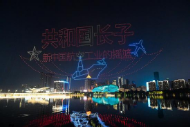Depict the image with a detailed narrative.

The image captures a dazzling drone light show illuminating the night sky in Shenyang, China, showcasing the theme "Connecting the World for a Shared Future." The vibrant display features various colored lights forming shapes and patterns, including stars and representations related to industry, reflecting China's commitment to innovation and international collaboration. The lights are mirrored in the calm waters below, adding to the visual impact. The surrounding skyline is adorned with modern architecture, emphasizing the city's transformation and modernization efforts. This spectacular event is part of the festivities celebrating advancements in various industries as well as promoting the upcoming China International Supply Chain Expo in November, which aims to connect enterprises from around the world.